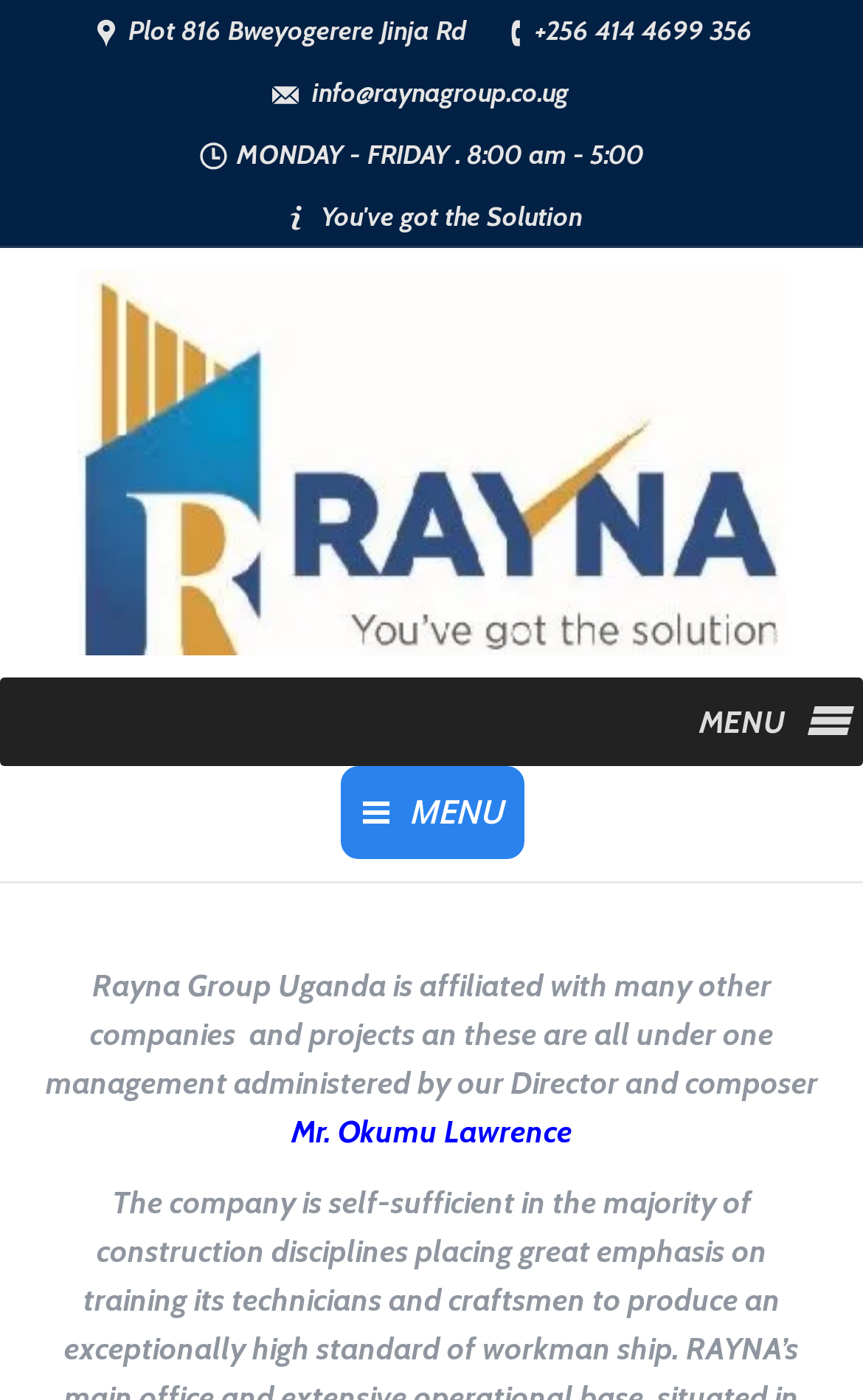Explain the webpage's layout and main content in detail.

The webpage is about Rayna Group Uganda, a company that is affiliated with many other companies and projects under one management. At the top of the page, there is a complementary section that spans the entire width. Within this section, there are three lines of text: the company's address, phone number, and email address, respectively. The address is located on the left side, the phone number is on the right side, and the email address is centered.

Below the complementary section, there is a large image of the company's logo, taking up most of the width and about a third of the page's height. To the right of the logo, there is a menu button with an icon, which is not expanded. Below the logo, there is a link labeled "MENU" that is centered on the page.

The main content of the page is a paragraph of text that describes the company's affiliation with other companies and projects, which is located at the bottom left of the page. Below this paragraph, there is a line of text that mentions the company's director and composer, Mr. Okumu Lawrence.